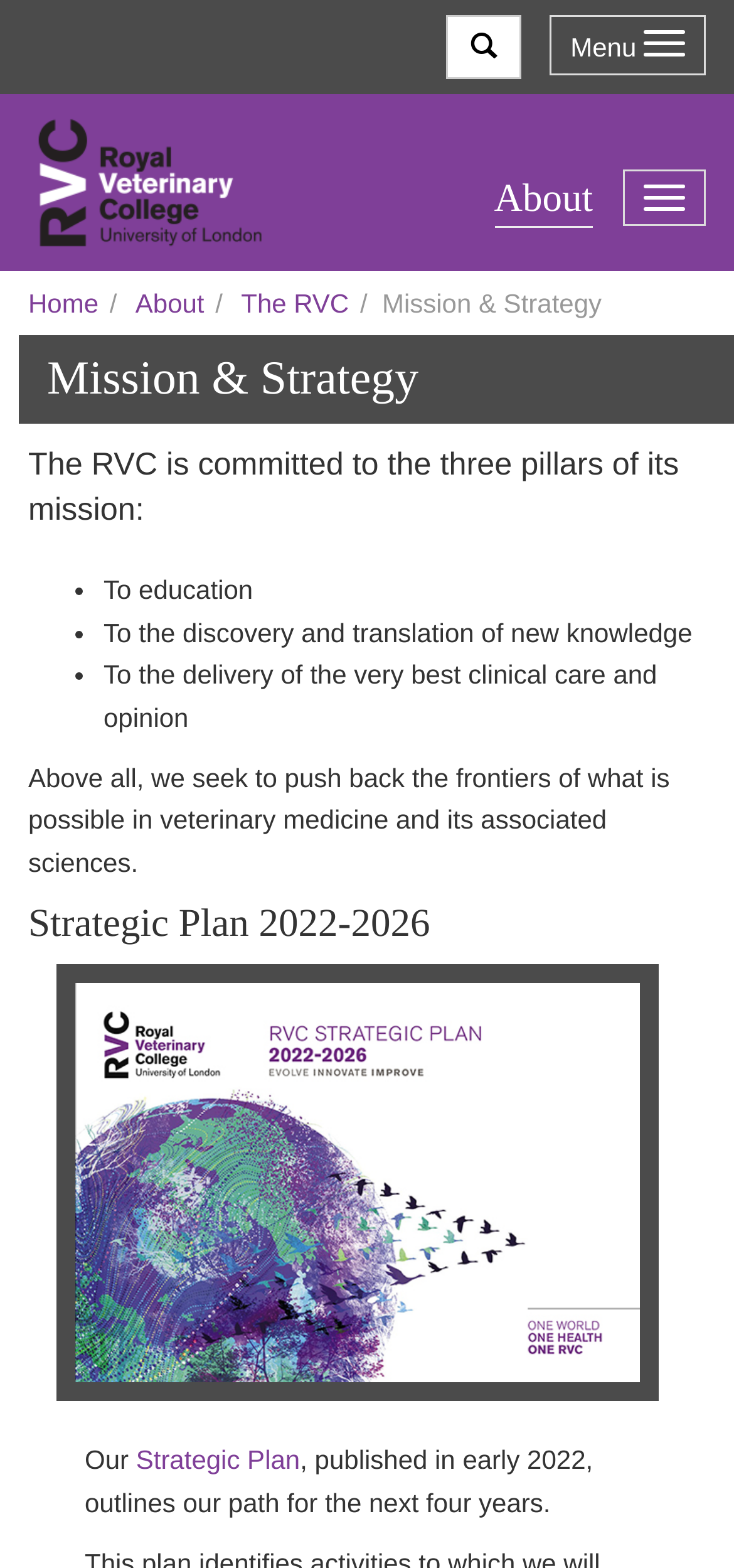Find the bounding box of the web element that fits this description: "About".

[0.179, 0.184, 0.283, 0.203]